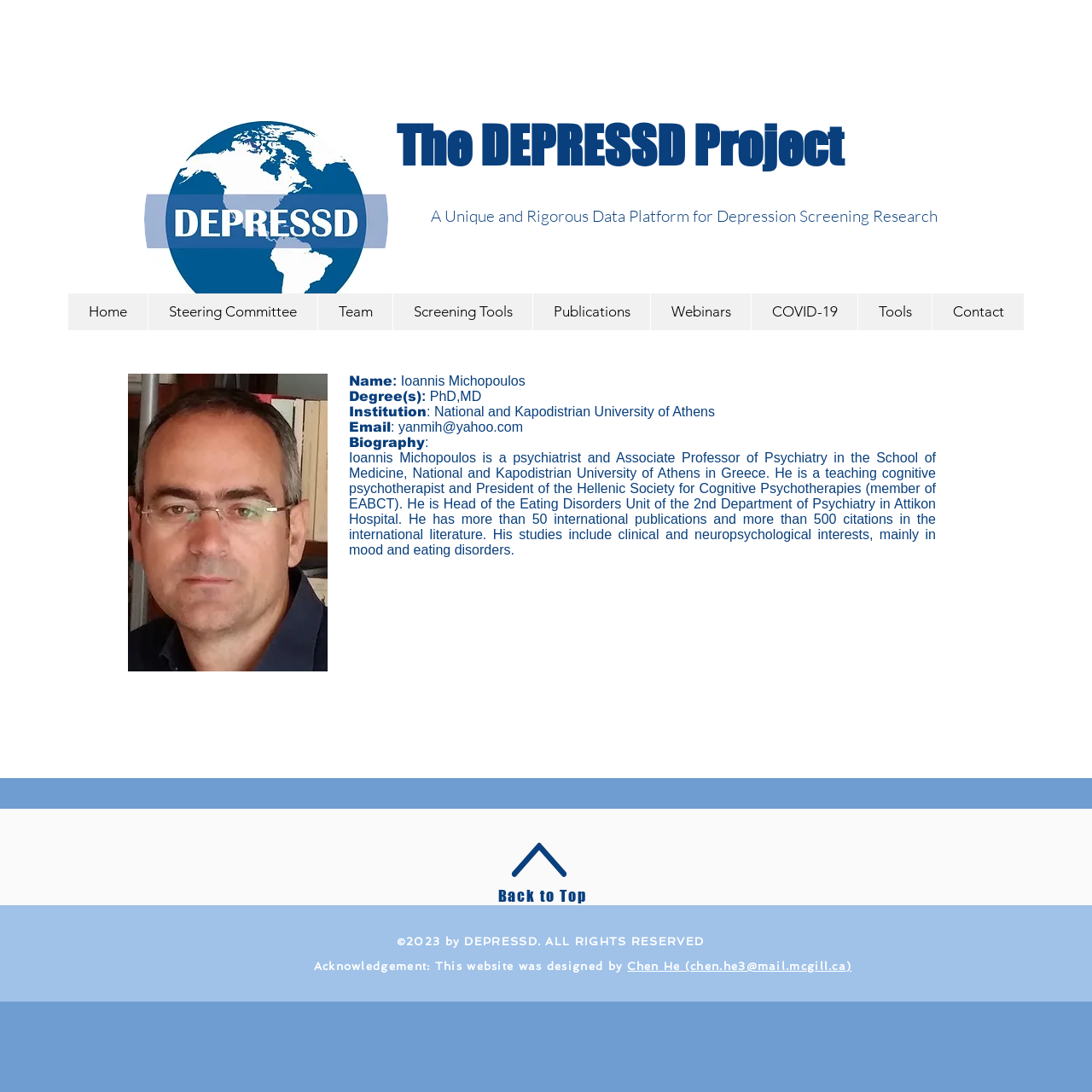Please identify the bounding box coordinates of the element's region that should be clicked to execute the following instruction: "Click the team logo". The bounding box coordinates must be four float numbers between 0 and 1, i.e., [left, top, right, bottom].

[0.132, 0.08, 0.355, 0.323]